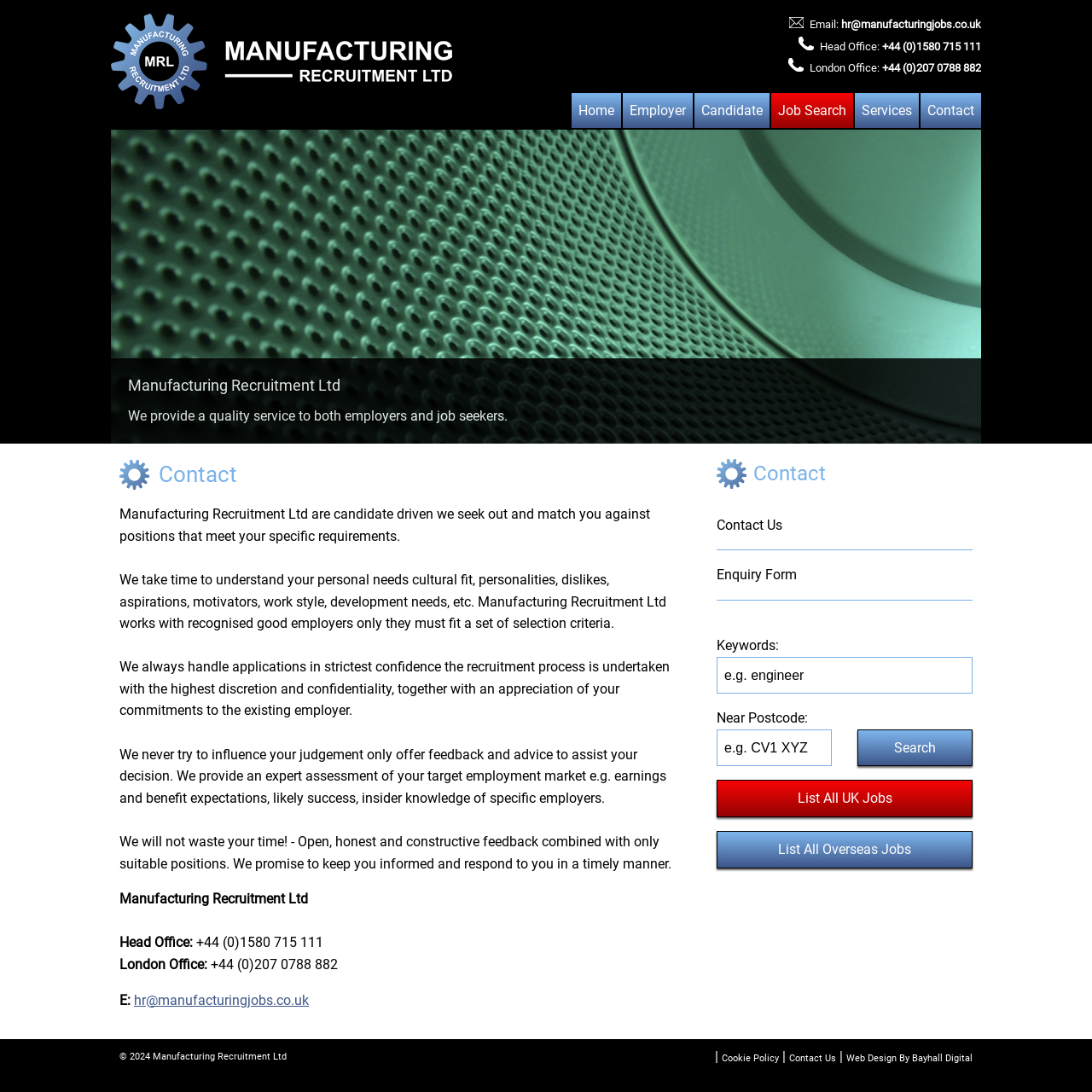Locate the bounding box coordinates of the clickable area to execute the instruction: "Click the 'Contact' link". Provide the coordinates as four float numbers between 0 and 1, represented as [left, top, right, bottom].

[0.843, 0.085, 0.898, 0.117]